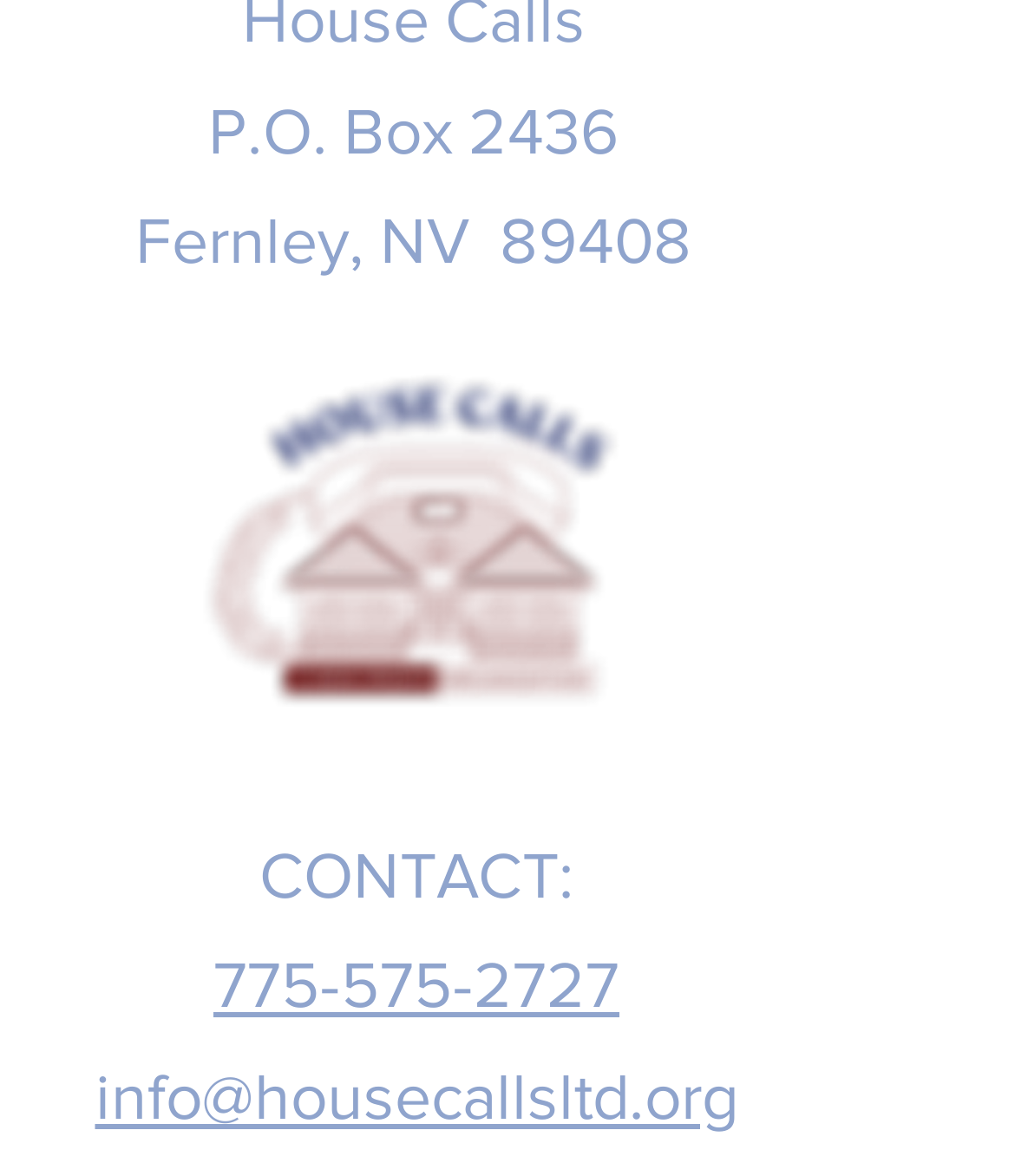What is the email address of the organization?
Examine the webpage screenshot and provide an in-depth answer to the question.

I found the email address by looking at the link element that contains the email address, which is located below the phone number.